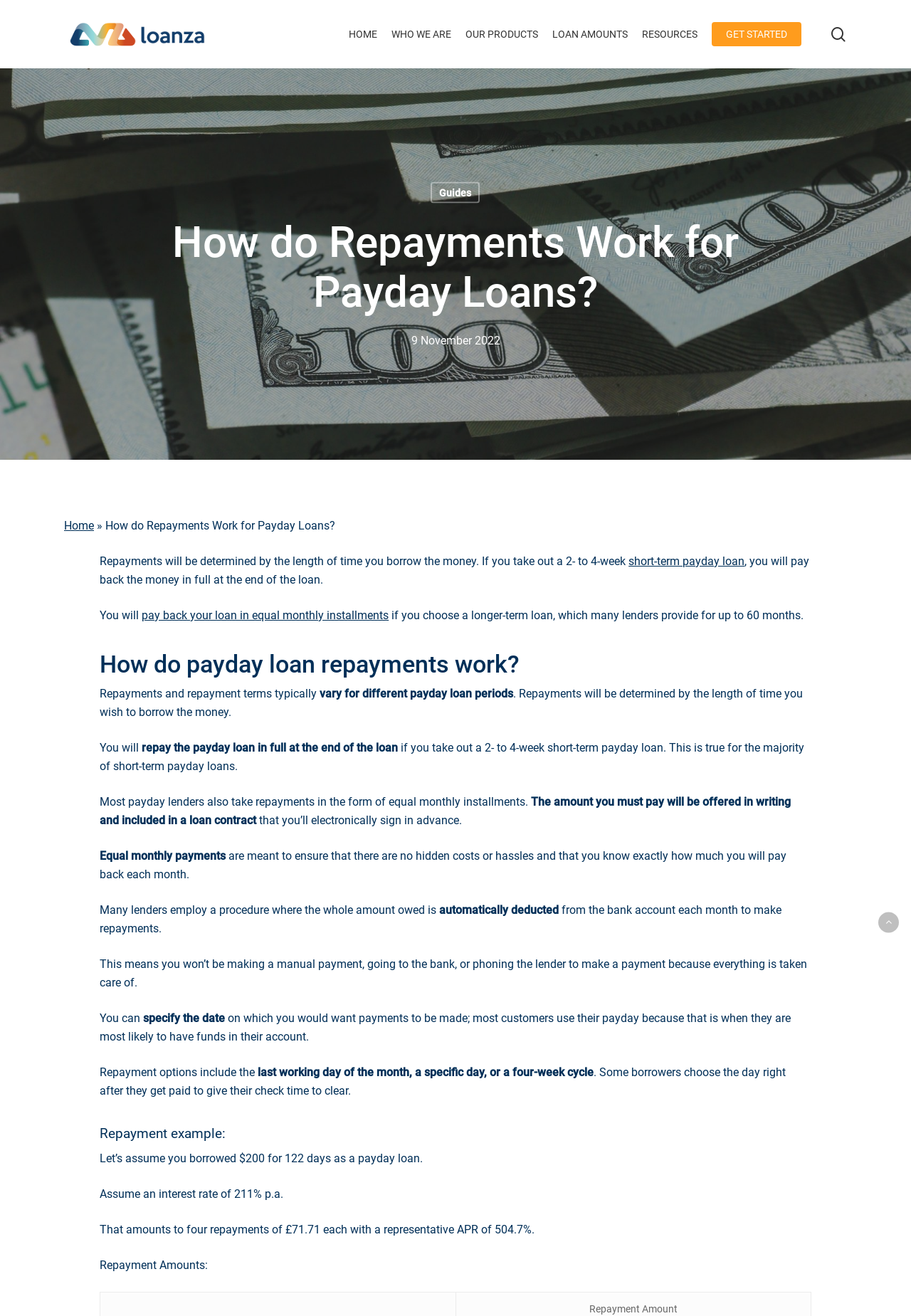Identify the bounding box coordinates necessary to click and complete the given instruction: "Go to Home page".

[0.383, 0.021, 0.414, 0.031]